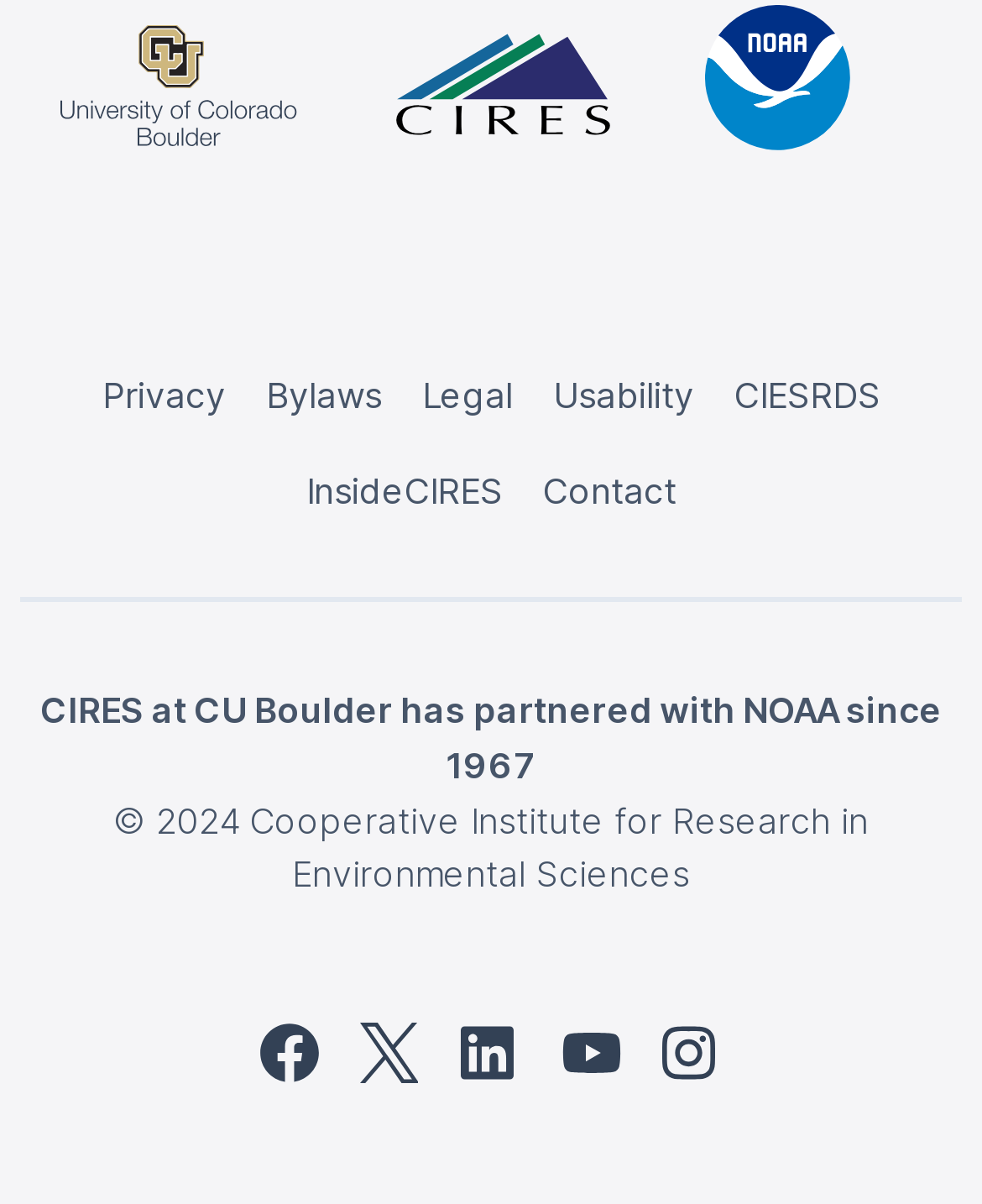Please mark the clickable region by giving the bounding box coordinates needed to complete this instruction: "view topic details".

None